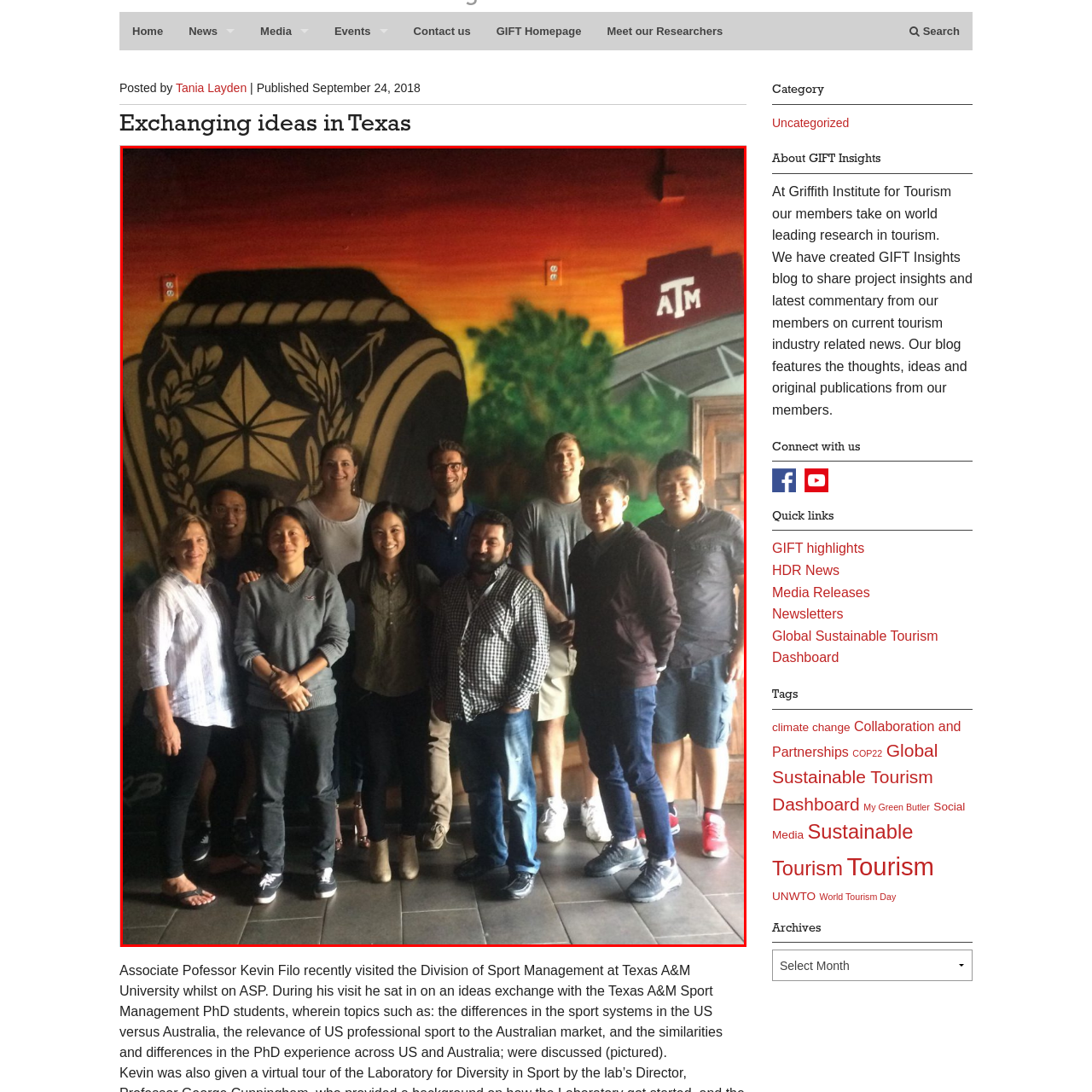Describe extensively the image content marked by the red bounding box.

In this vibrant group photo, a diverse collection of individuals stands together in front of a colorful mural adorned with intricate designs and a depiction of Texas A&M University, highlighted by a symbol of academic pride. The scene reflects a sense of camaraderie and collaboration, likely captured during a recent event or gathering at Texas A&M. Participants include students and faculty engaged in discussions about various topics, including the sport systems in the US versus Australia, and the shared experiences of PhD students from both countries. The warm atmosphere is complemented by the mural's sunset tones, creating a lively backdrop for this exchange of ideas. The group presentation exudes enthusiasm and a vibrant academic spirit, showcasing their commitment to learning and collaboration in the field of sport management.